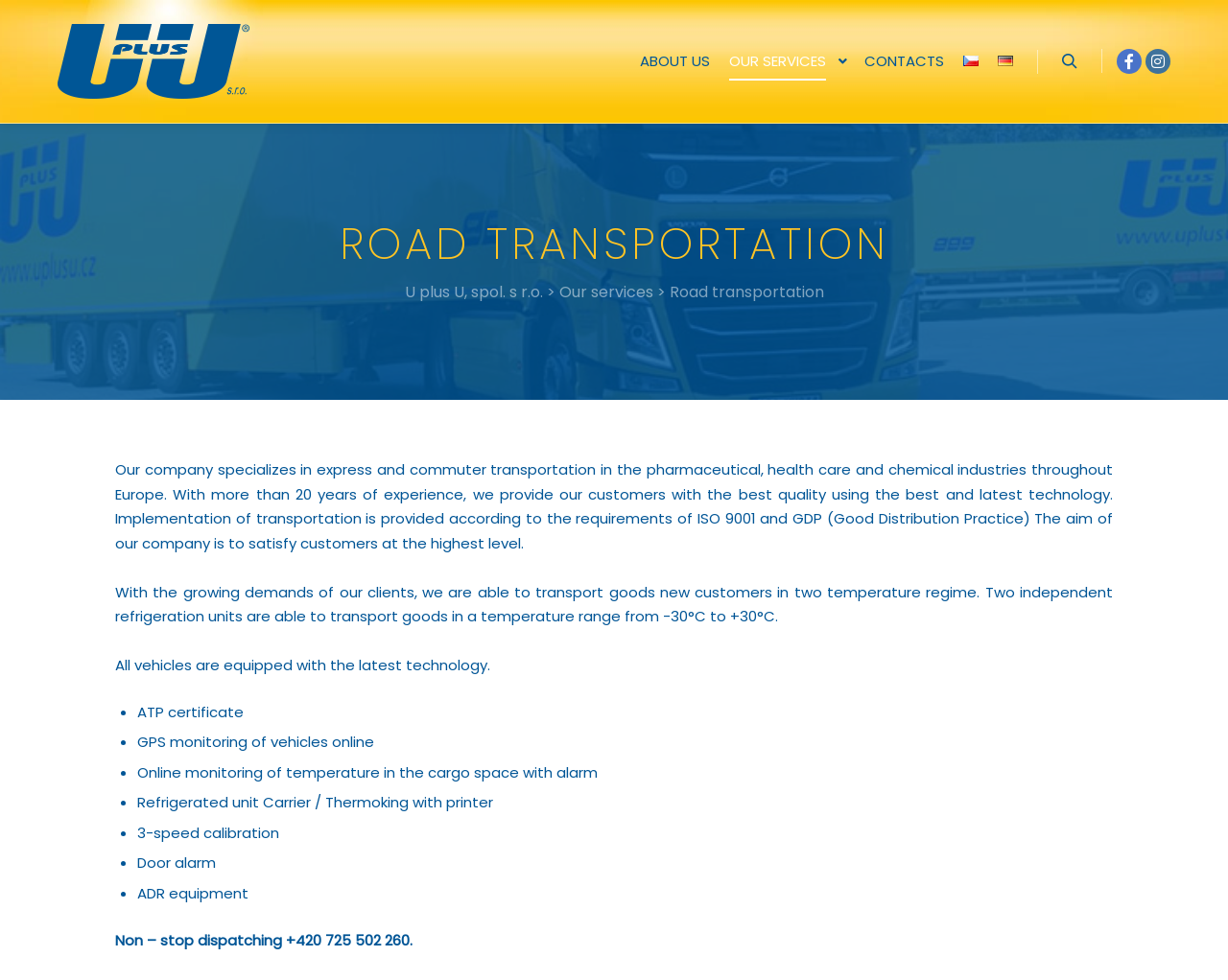Provide your answer in one word or a succinct phrase for the question: 
What is the purpose of the company?

Satisfy customers